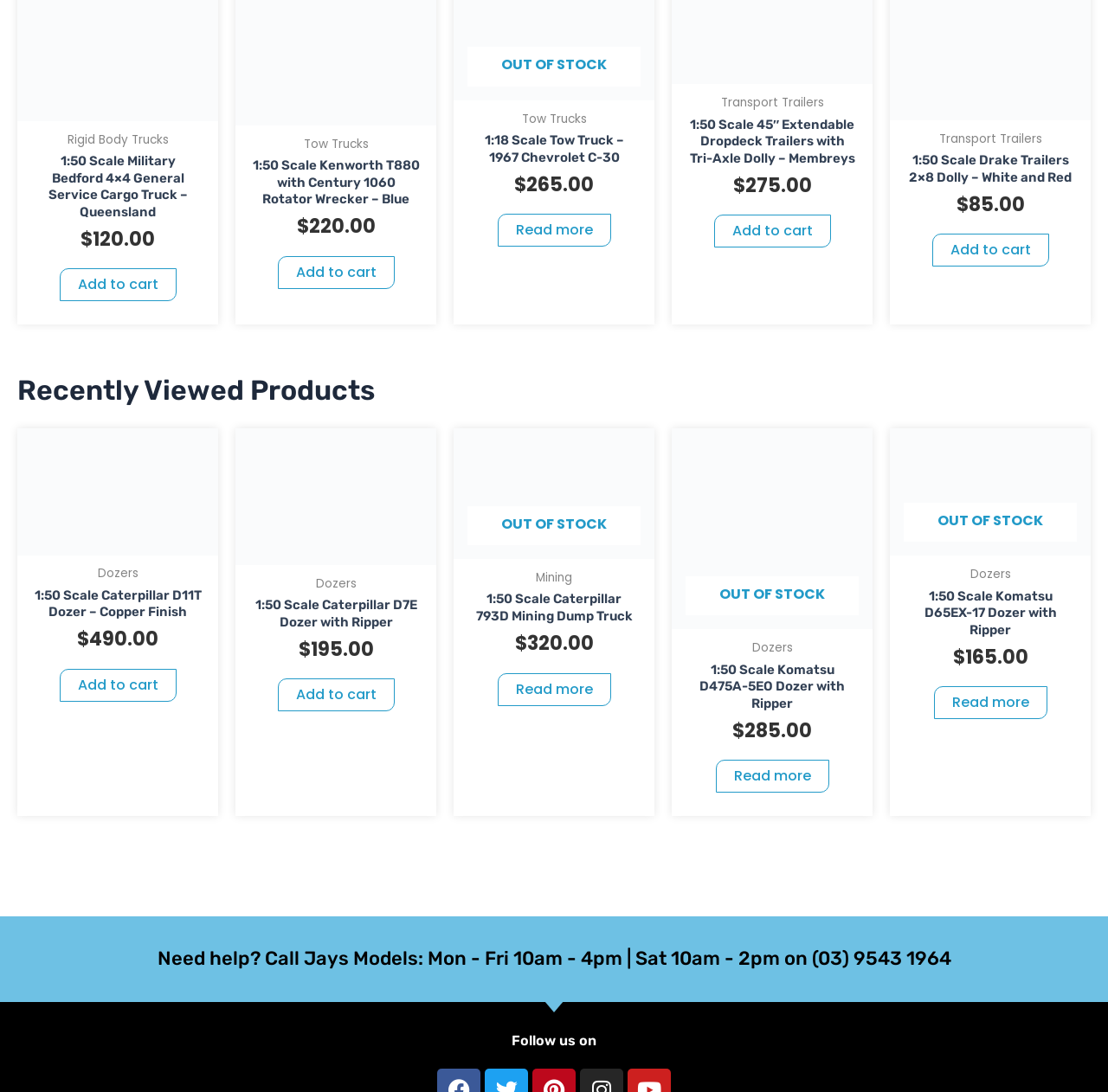Please identify the bounding box coordinates of the area I need to click to accomplish the following instruction: "View details of 1:50 Scale Military Bedford 4×4 General Service Cargo Truck – Queensland".

[0.031, 0.14, 0.182, 0.208]